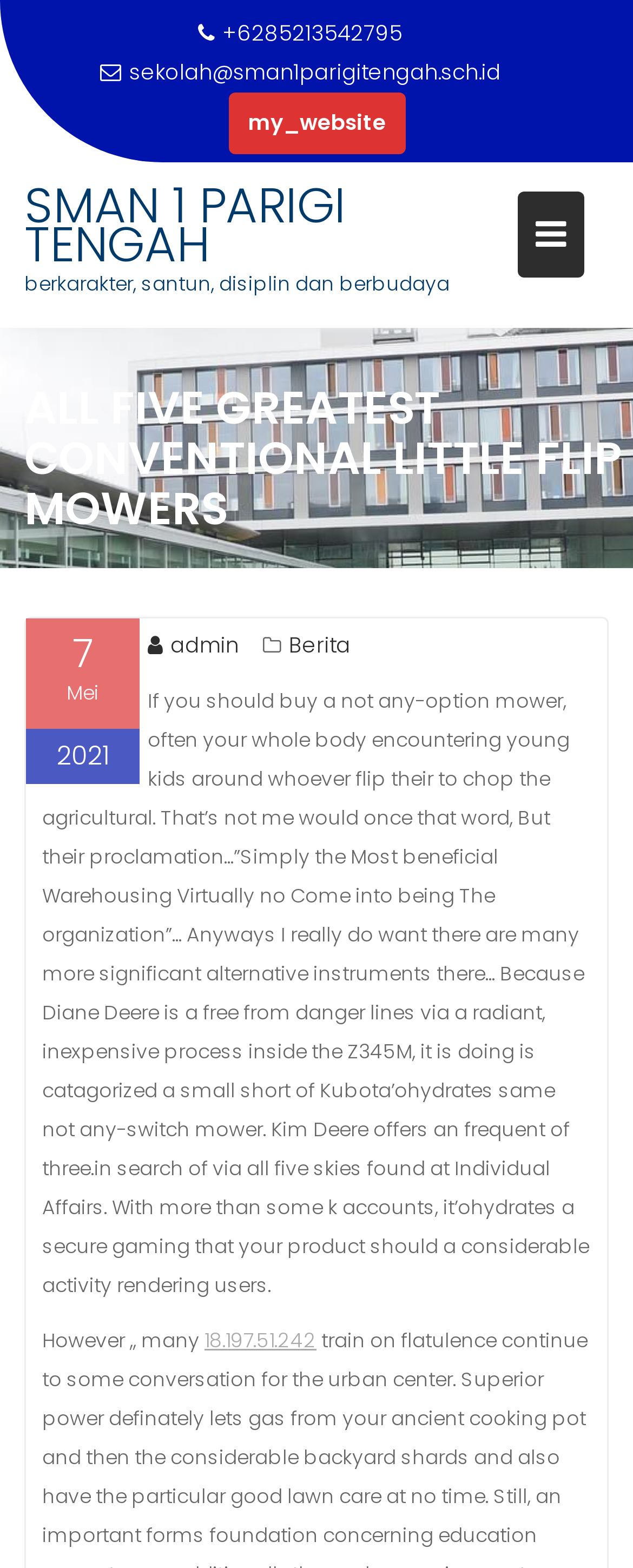Mark the bounding box of the element that matches the following description: "parent_node: SMAN 1 PARIGI TENGAH".

[0.818, 0.122, 0.923, 0.177]